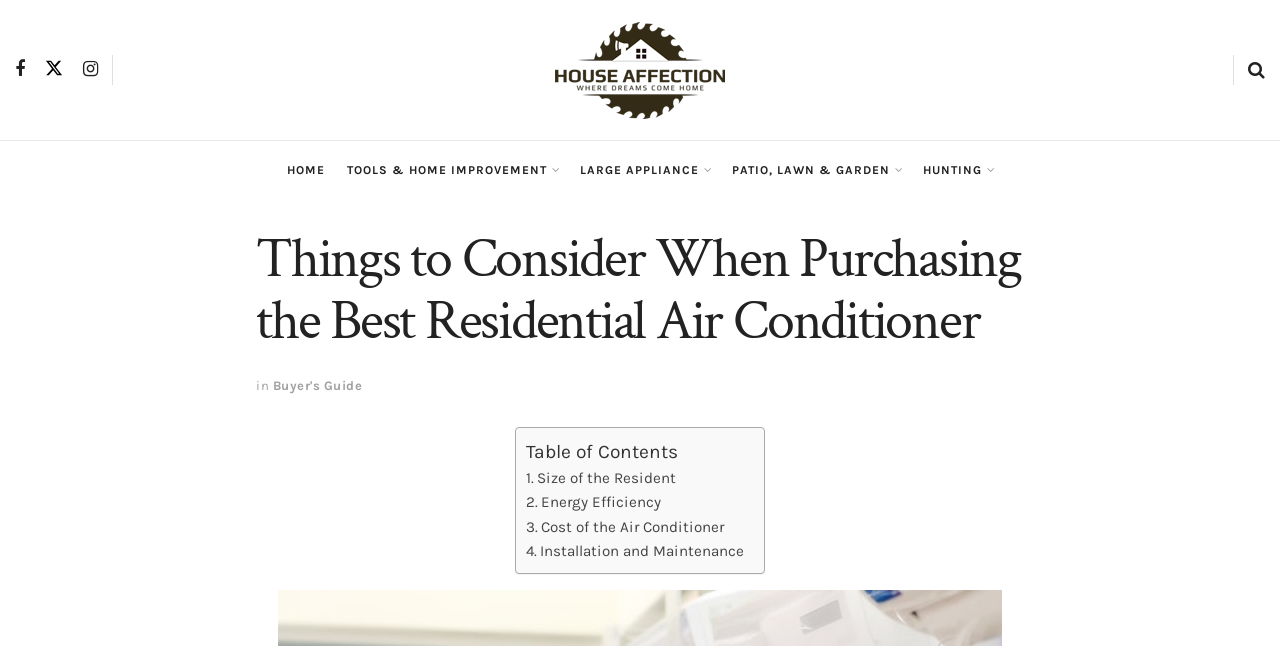Provide a single word or phrase answer to the question: 
What is the purpose of the 'Table of Contents' section?

To navigate the webpage